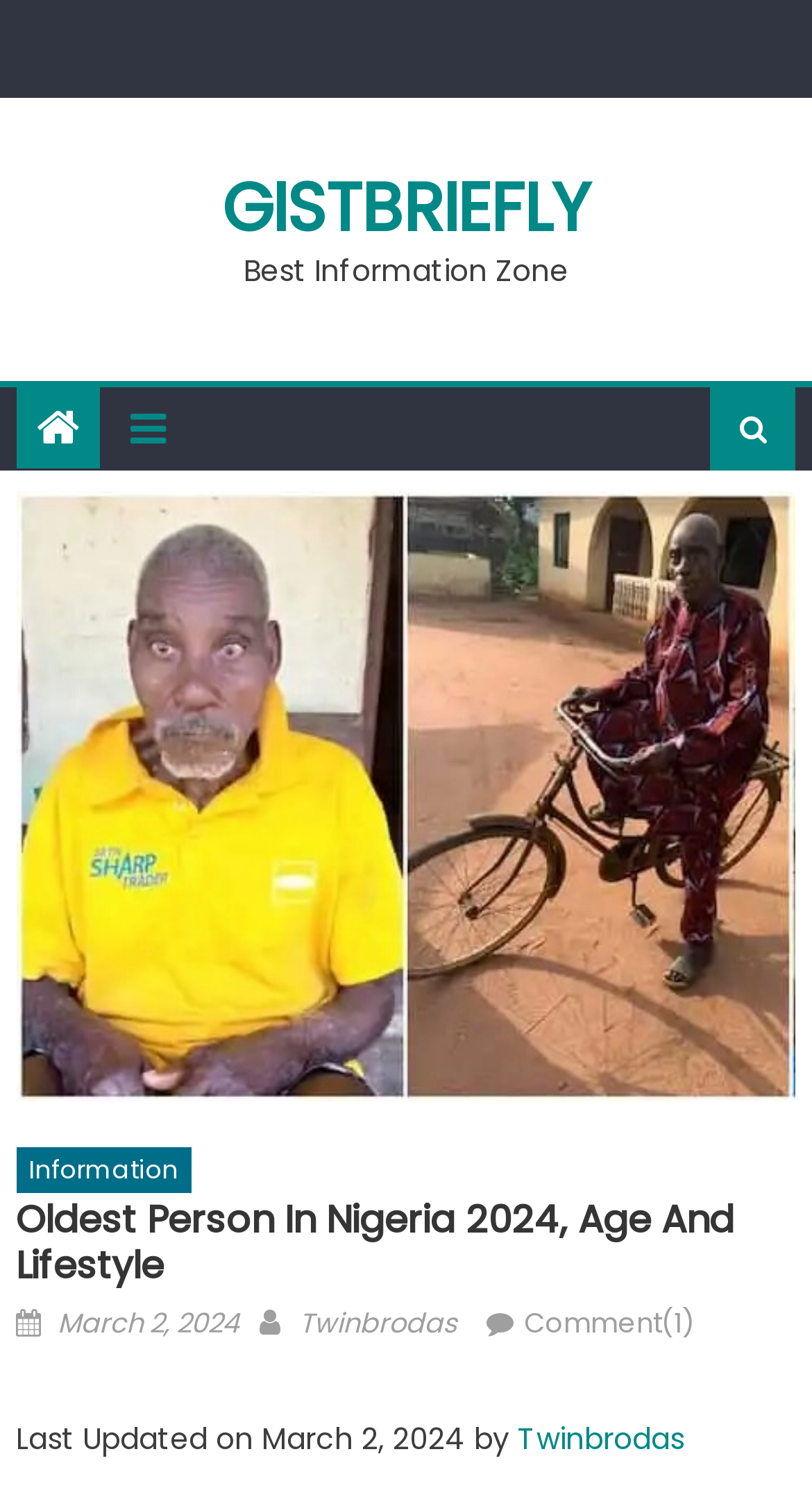Provide a brief response using a word or short phrase to this question:
What is the state of origin of the oldest person in Nigeria?

Imo State